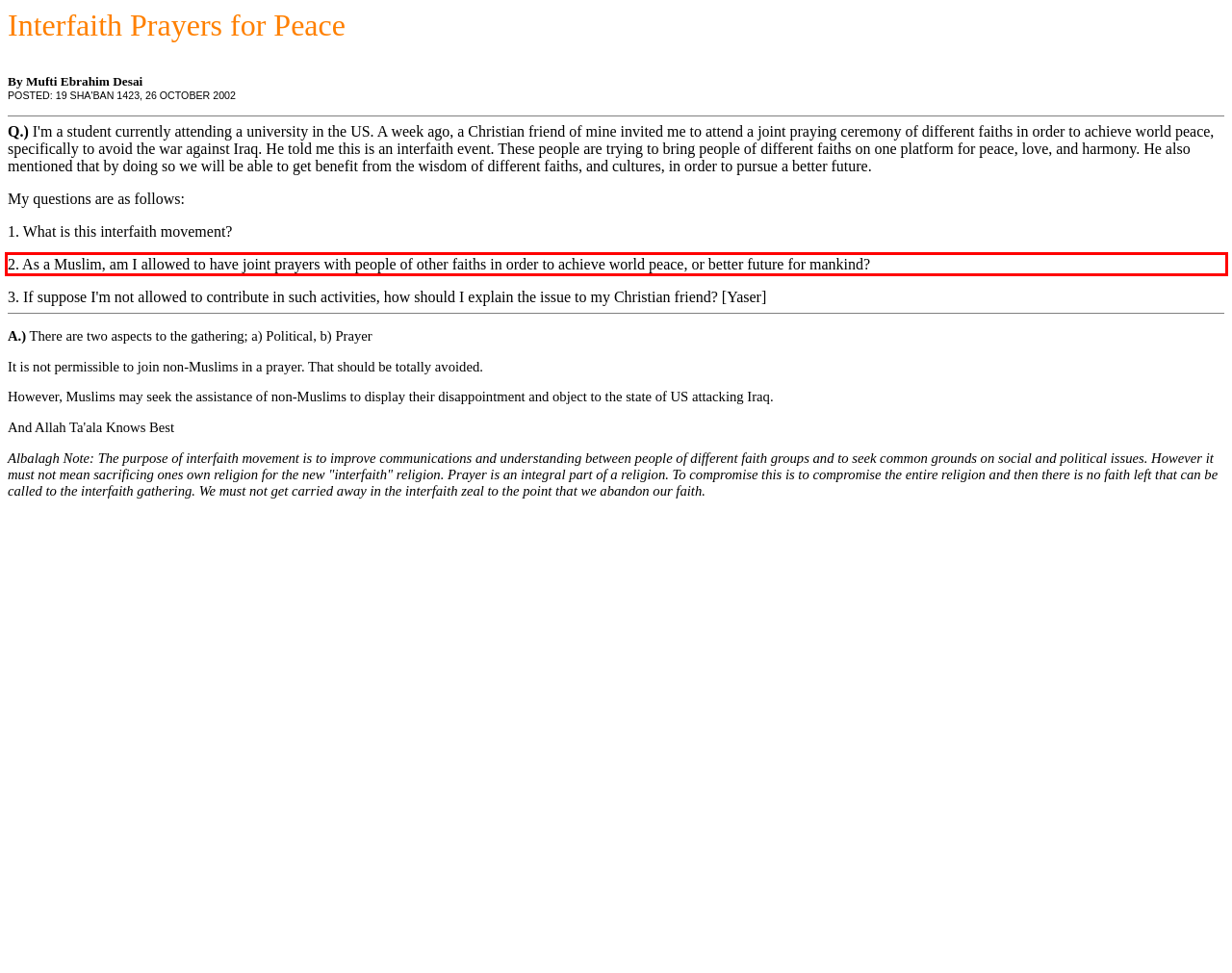Please take the screenshot of the webpage, find the red bounding box, and generate the text content that is within this red bounding box.

2. As a Muslim, am I allowed to have joint prayers with people of other faiths in order to achieve world peace, or better future for mankind?